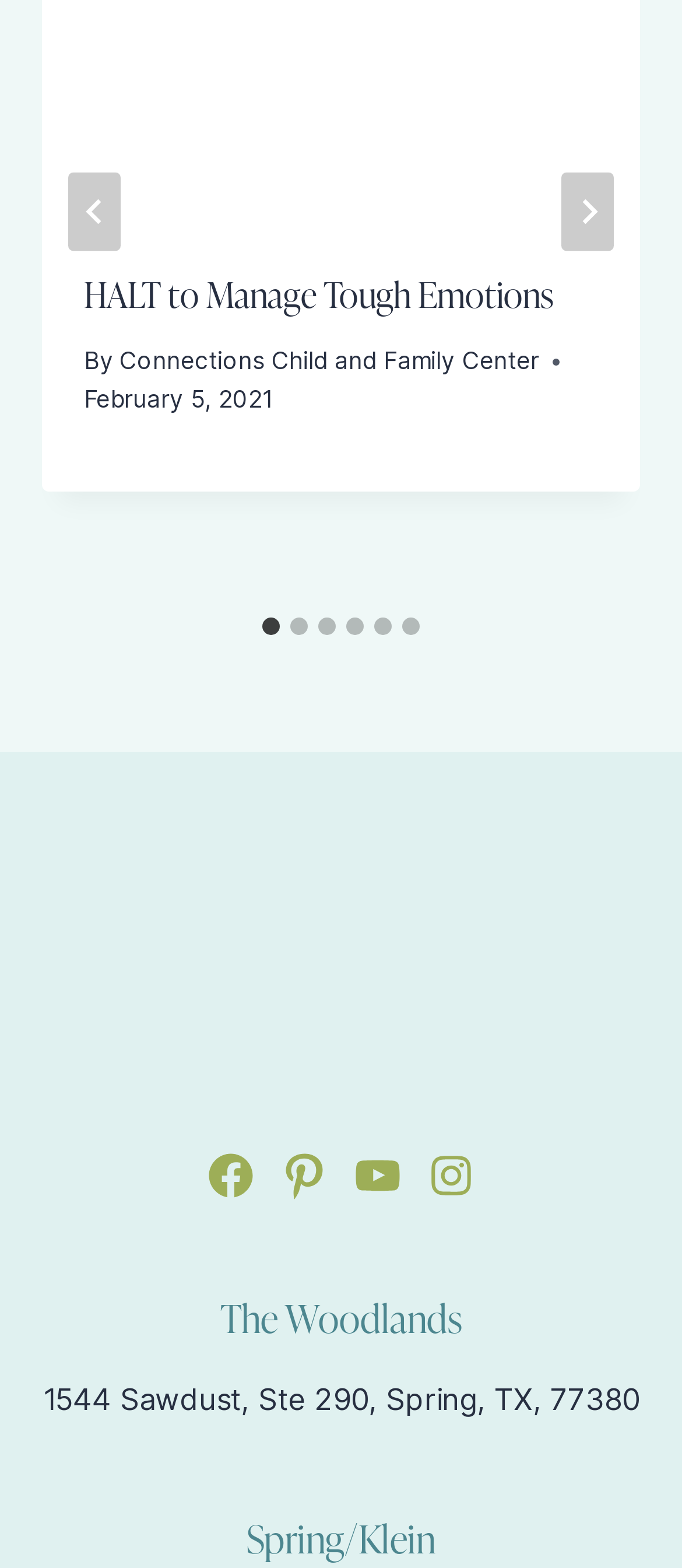Please find the bounding box coordinates of the section that needs to be clicked to achieve this instruction: "Visit the Facebook page".

[0.3, 0.733, 0.377, 0.766]